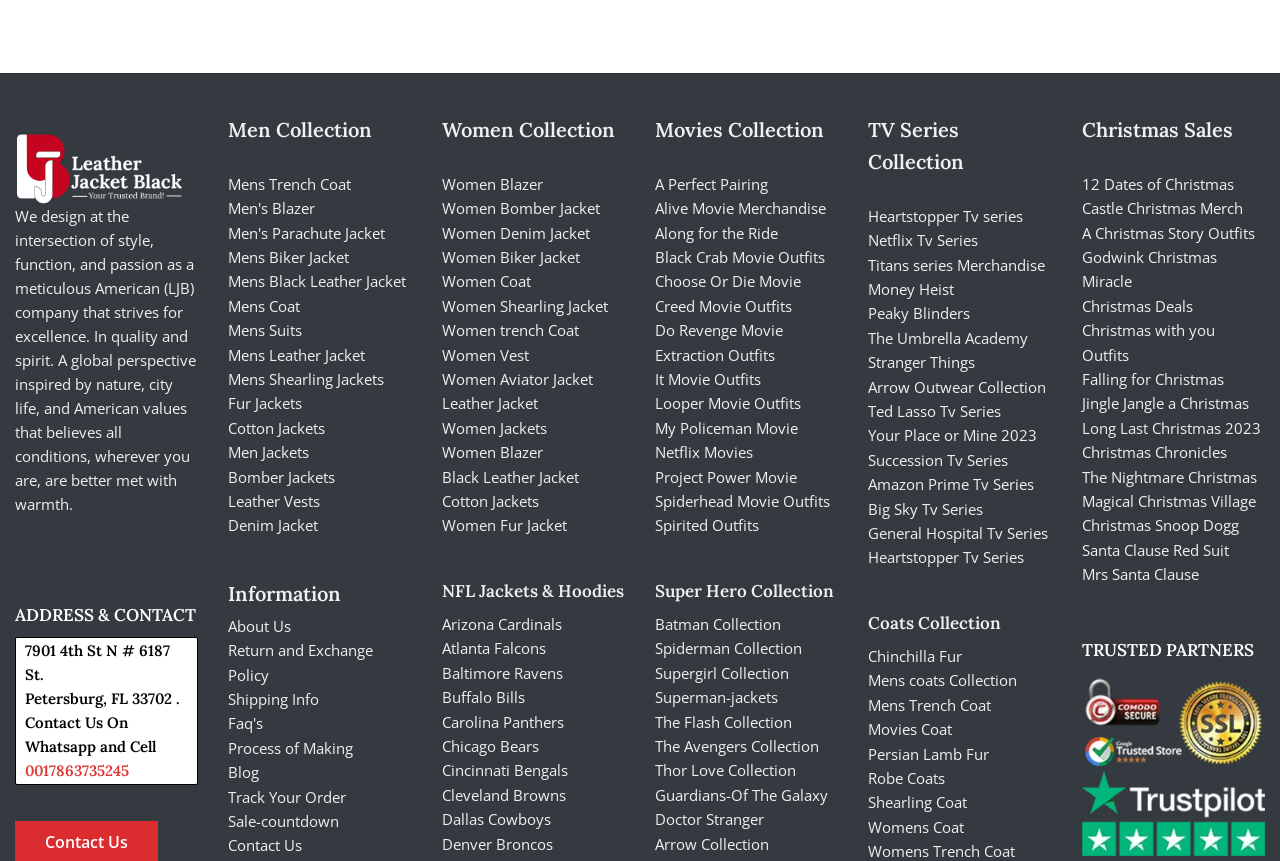Please answer the following question as detailed as possible based on the image: 
What type of jackets are available for men?

I found a list of links under the 'Men Collection' heading, which includes different types of jackets such as Trench Coat, Blazer, Parachute Jacket, and more.